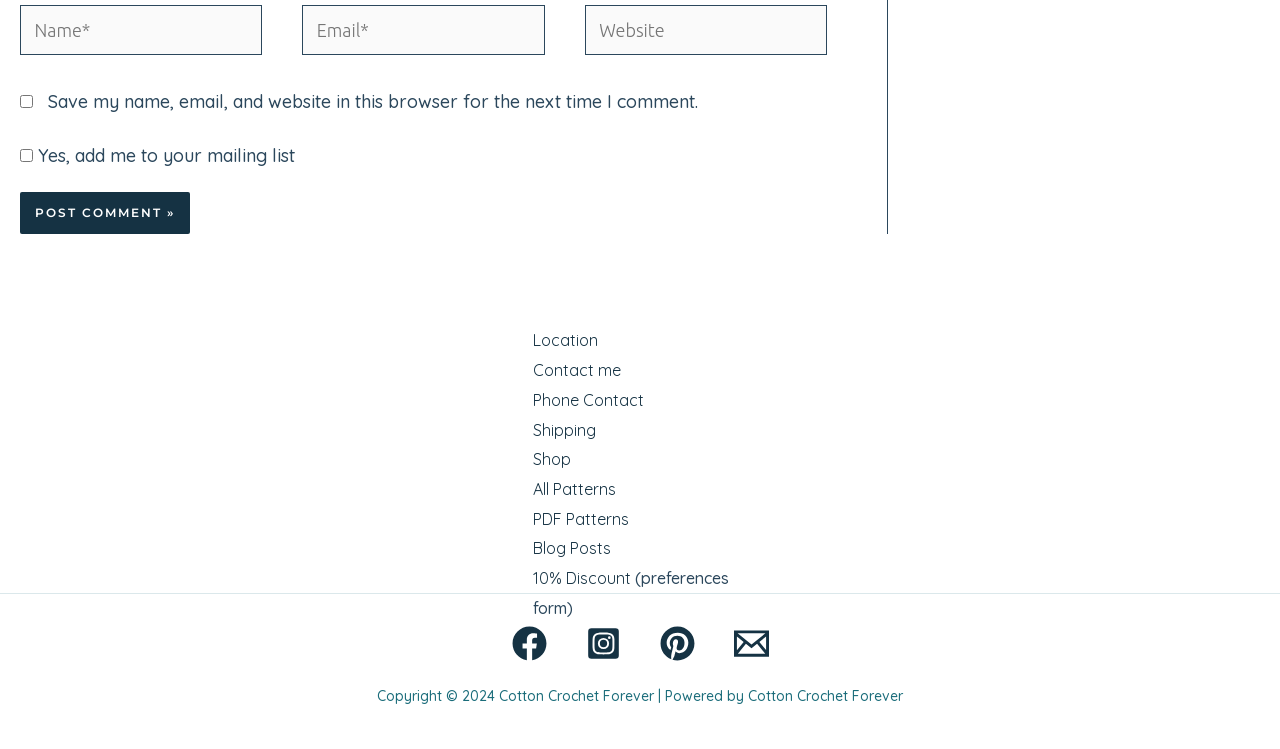Refer to the image and offer a detailed explanation in response to the question: What type of links are in the footer?

The footer section contains links to social media platforms such as Facebook, Instagram, and Pinterest, as well as links to other parts of the website, including the shop and blog posts.